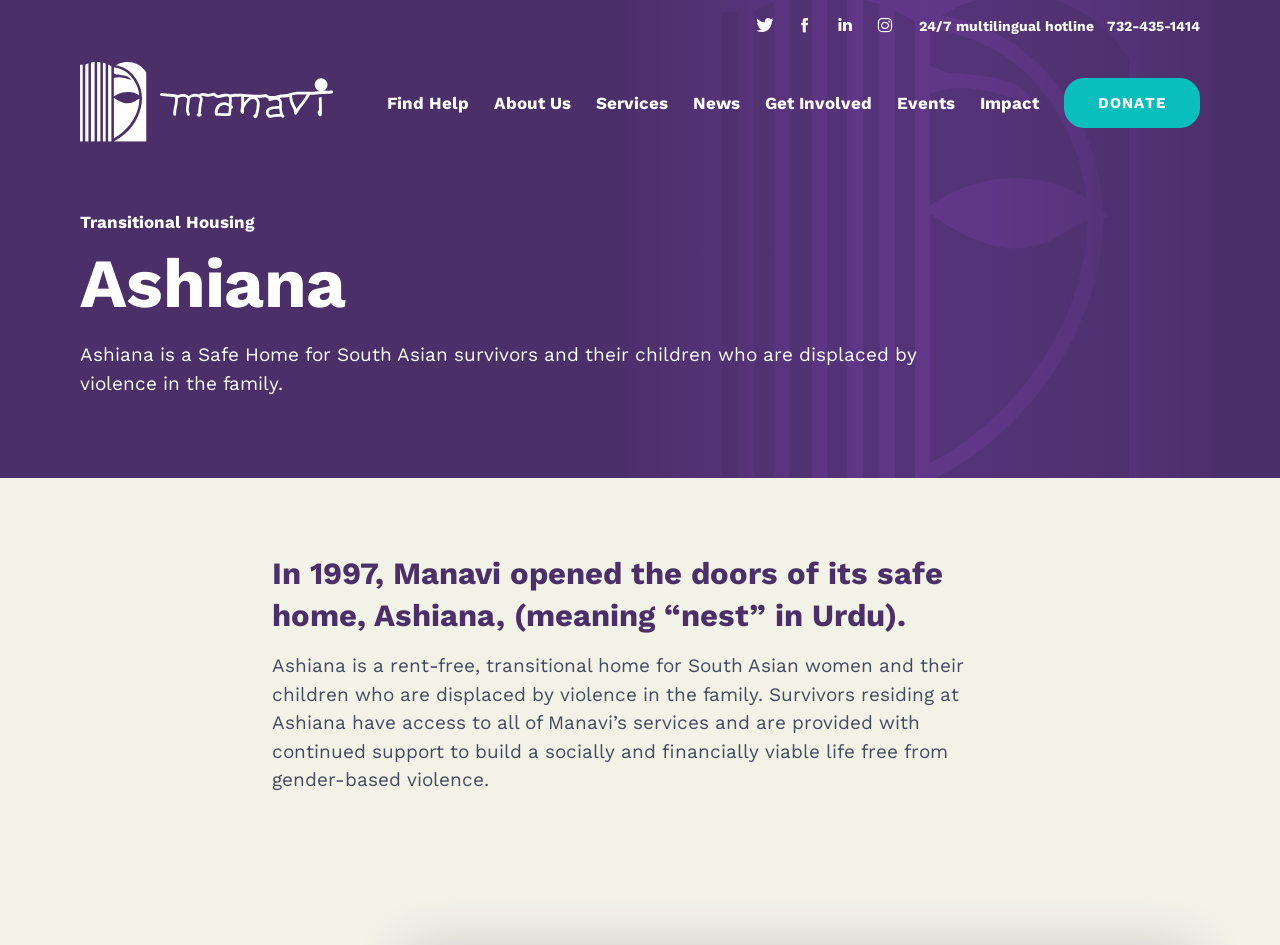Determine the bounding box coordinates of the clickable element to complete this instruction: "Learn about gender-based violence". Provide the coordinates in the format of four float numbers between 0 and 1, [left, top, right, bottom].

[0.319, 0.184, 0.513, 0.204]